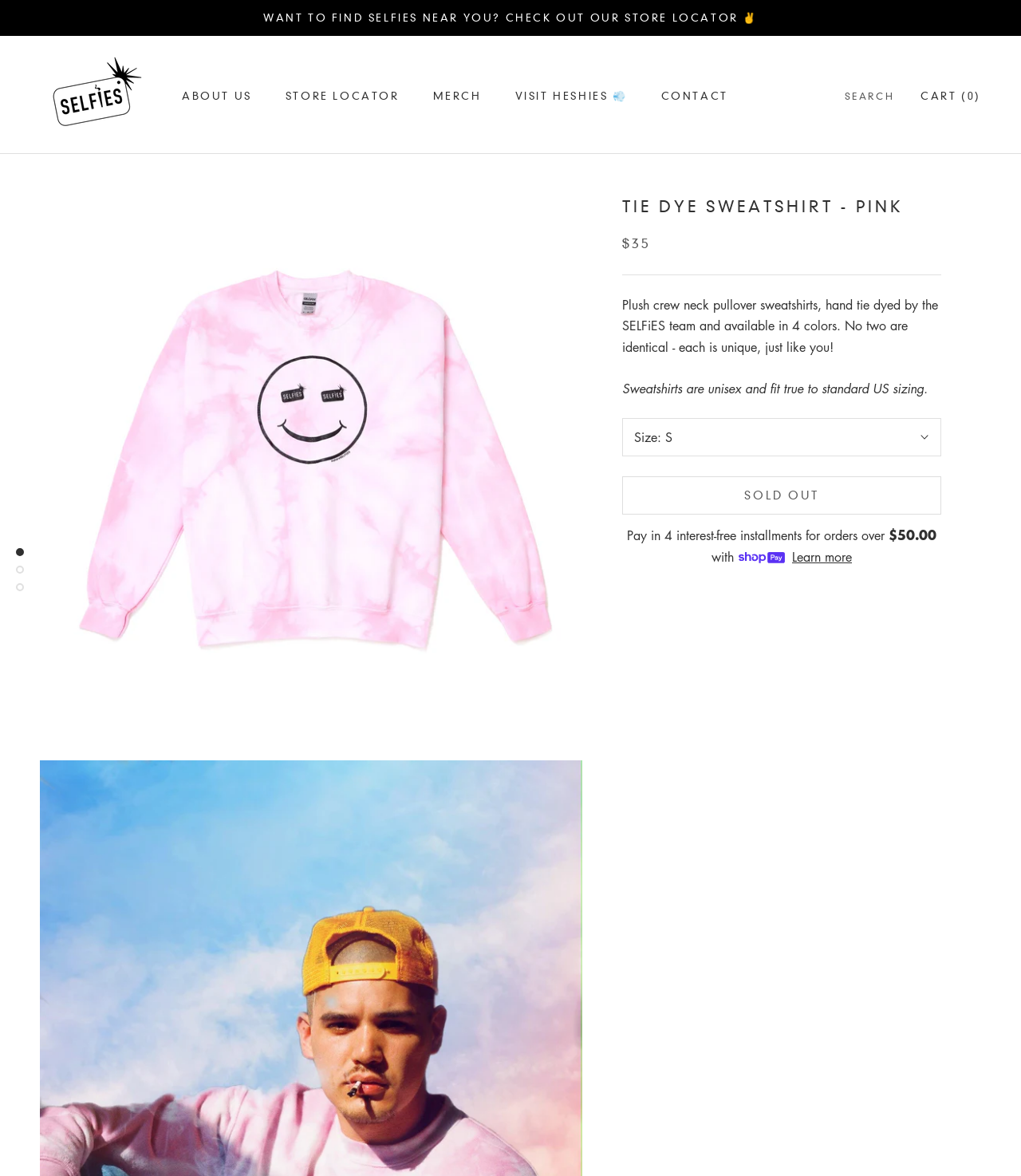Given the element description, predict the bounding box coordinates in the format (top-left x, top-left y, bottom-right x, bottom-right y). Make sure all values are between 0 and 1. Here is the element description: PEOPLE & SERVICES

None